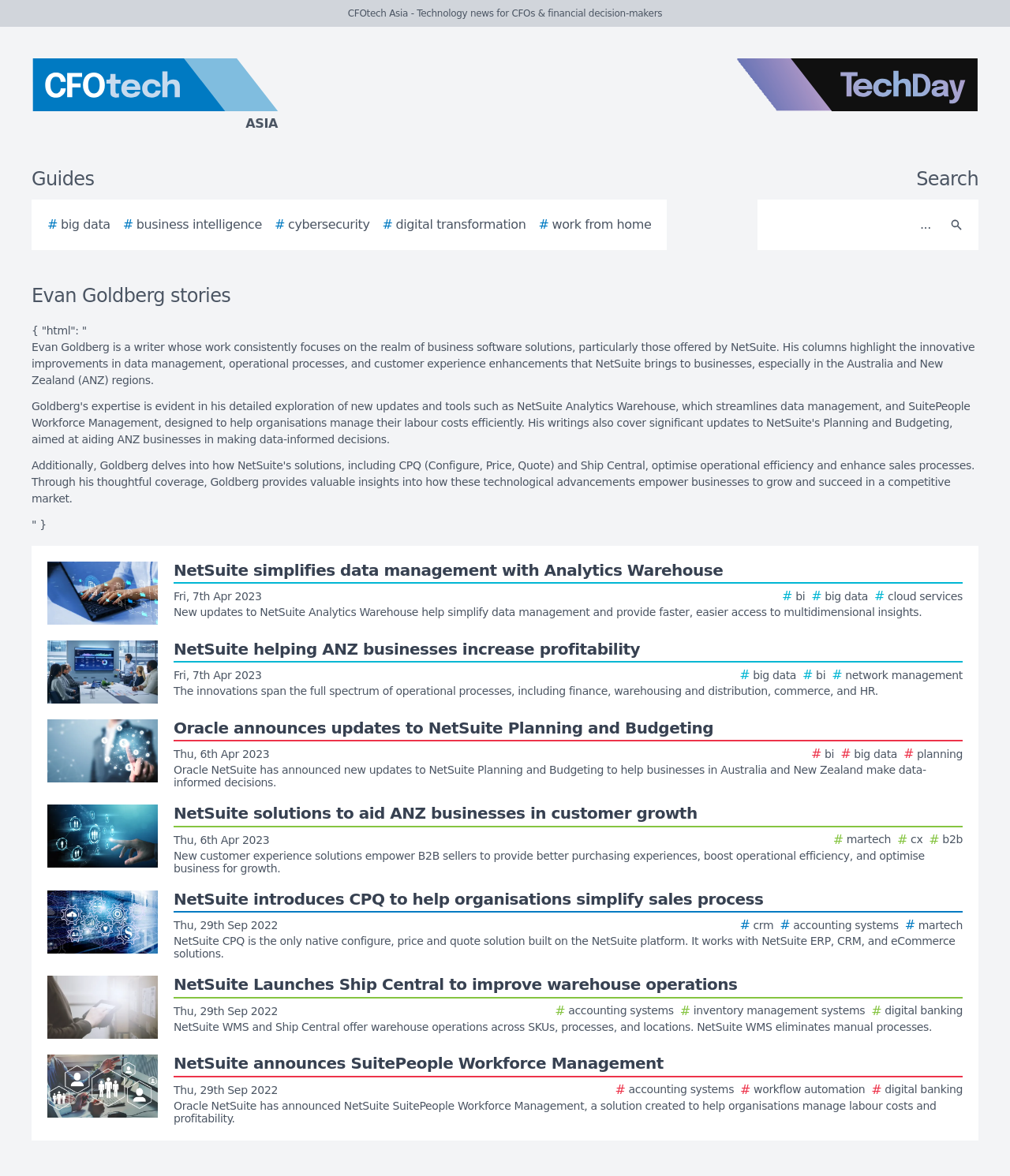Locate the bounding box coordinates of the clickable region necessary to complete the following instruction: "Click CFOtech Asia logo". Provide the coordinates in the format of four float numbers between 0 and 1, i.e., [left, top, right, bottom].

[0.0, 0.05, 0.438, 0.113]